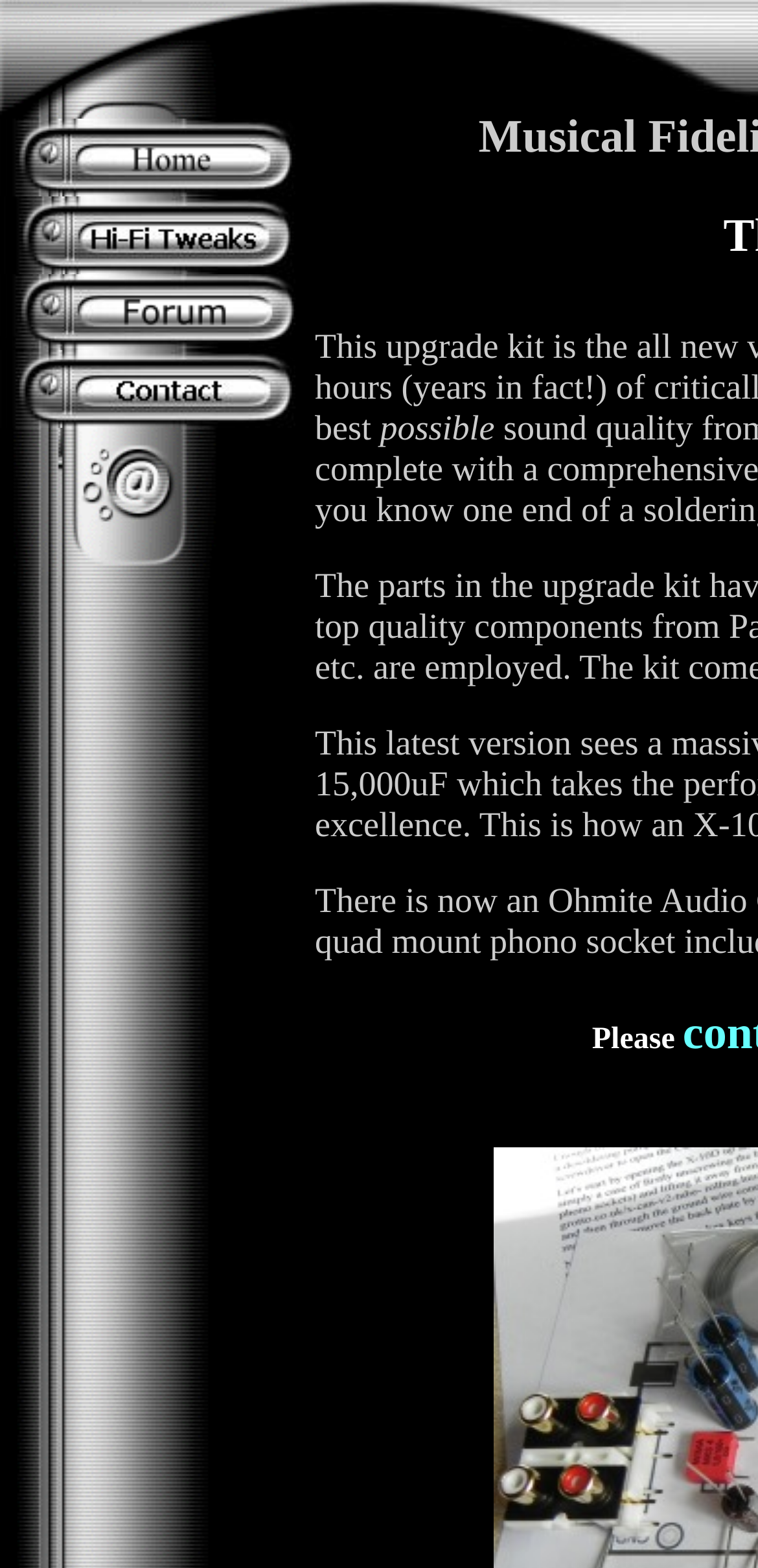Create an elaborate caption that covers all aspects of the webpage.

The webpage is about the Musical Fidelity X-10D upgrade Kit. At the top-left corner, there is a table cell containing a row of links and images. The first image is a logo or icon, followed by five links: "home", "Hi-Fi Tweaks", "Grotto forum", "e-mail the grotto", and an empty link. Each link has a corresponding image beside it, likely serving as an icon or decoration. The links and images are aligned horizontally, taking up about 40% of the screen width. The rest of the screen is empty, with no other visible elements.